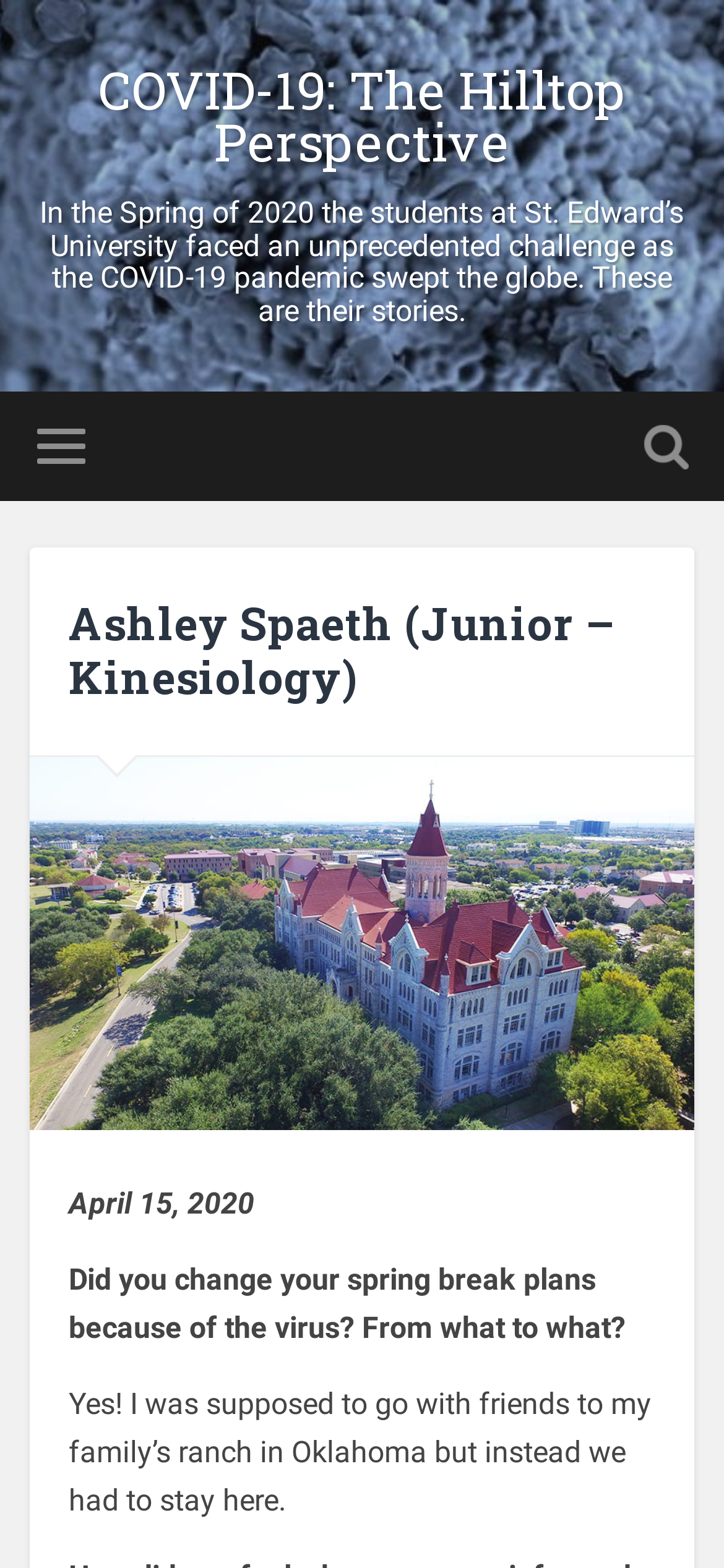Extract the main heading from the webpage content.

COVID-19: The Hilltop Perspective